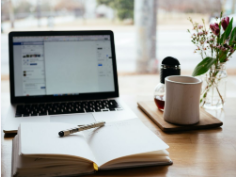Provide a comprehensive description of the image.

The image depicts a cozy workspace featuring a laptop open to a blank document, suggesting a moment of inspiration or creativity. In the foreground, there is a blank notebook lying open with a sleek pen resting on its pages, hinting at writing or planning. Nearby, a white coffee mug sits on a wooden tray, complementing the warm, inviting atmosphere, while a small vase of fresh flowers adds a touch of nature and color to the scene. The soft, natural light streaming in underscores the calm, productive vibe of this workspace, perfect for brainstorming or focused work.